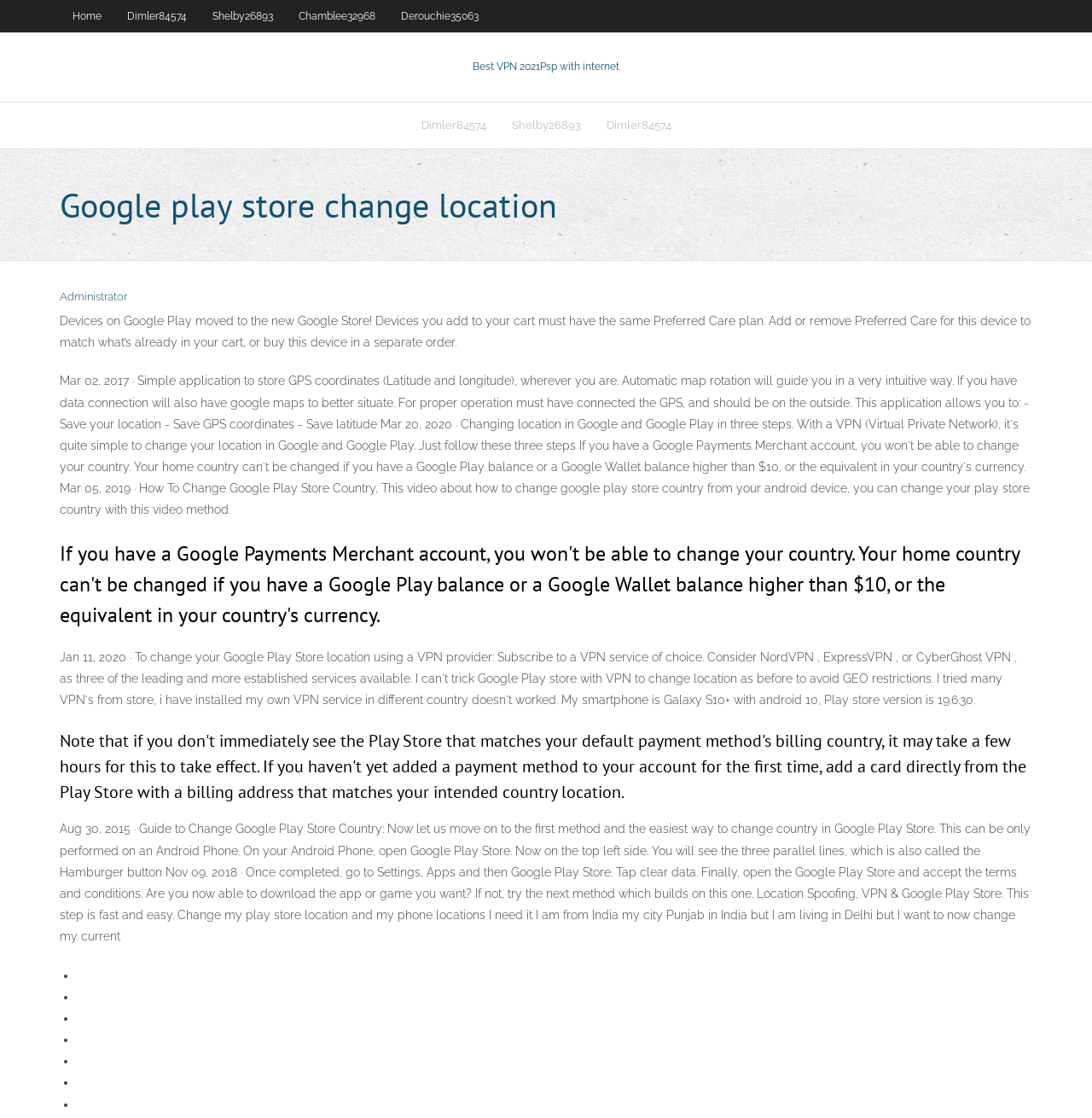What is the warning message about Google Payments Merchant account?
Answer the question based on the image using a single word or a brief phrase.

Can't change country